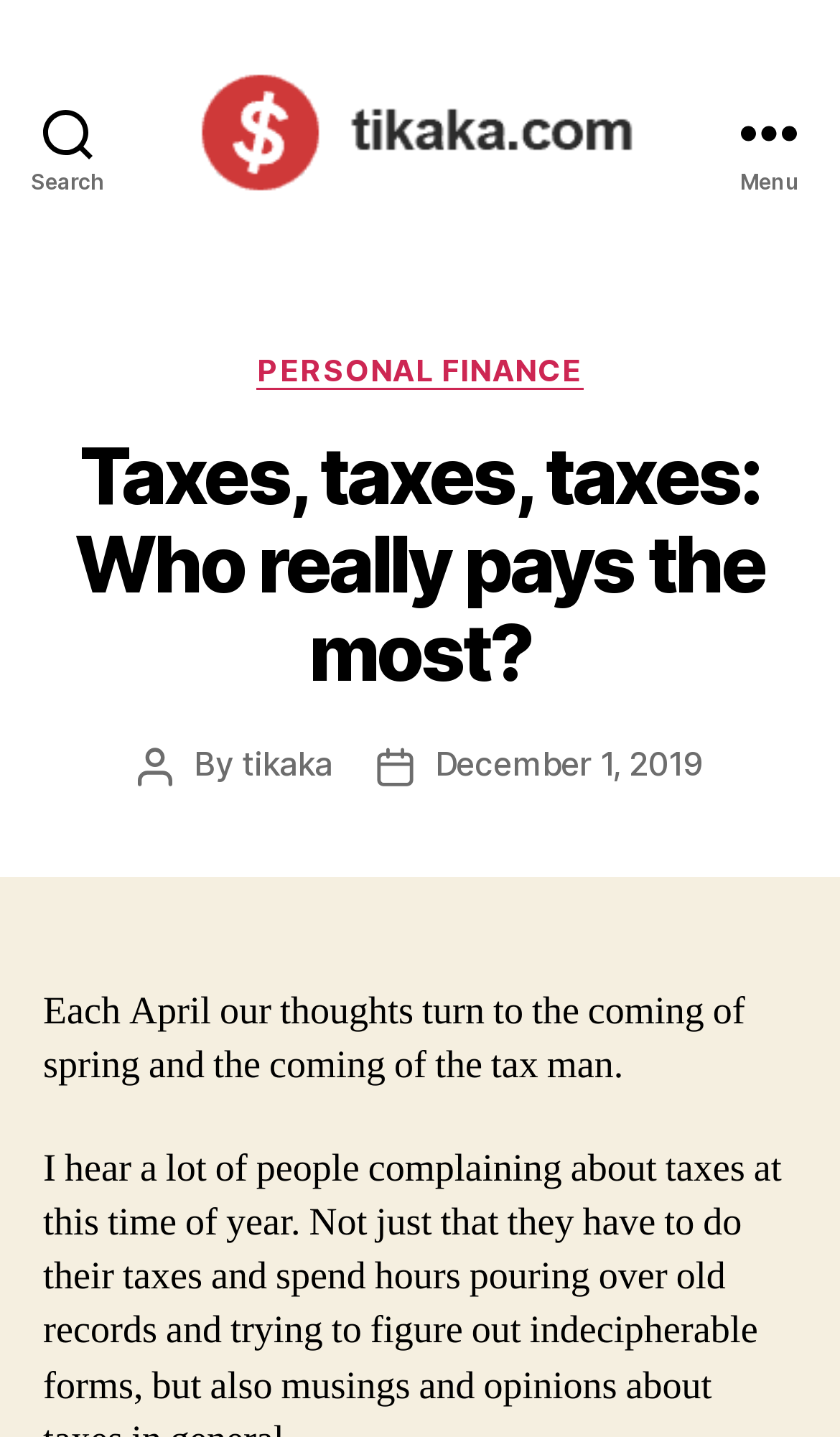Write a detailed summary of the webpage, including text, images, and layout.

The webpage appears to be an article or blog post about taxes, with a focus on who pays the most. At the top left of the page, there is a search button. Next to it, on the top center, is a Tikaka logo, which is an image with a link. On the top right, there is a menu button.

Below the menu button, there is a header section that spans the entire width of the page. Within this section, there are several elements. On the left, there is a heading that displays the title of the article, "Taxes, taxes, taxes: Who really pays the most?". Below the title, there is a line of text that indicates the post author, "By tikaka", and the post date, "December 1, 2019".

To the right of the title, there are several links and text elements. There is a link to "PERSONAL FINANCE" and a static text element that says "Categories". Below these elements, there is a paragraph of text that begins with "Each April our thoughts turn to the coming of spring and the coming of the tax man." This text is positioned near the bottom of the header section.

Overall, the webpage appears to be a news article or blog post about taxes, with a clear title, author, and date, as well as a brief introductory paragraph.